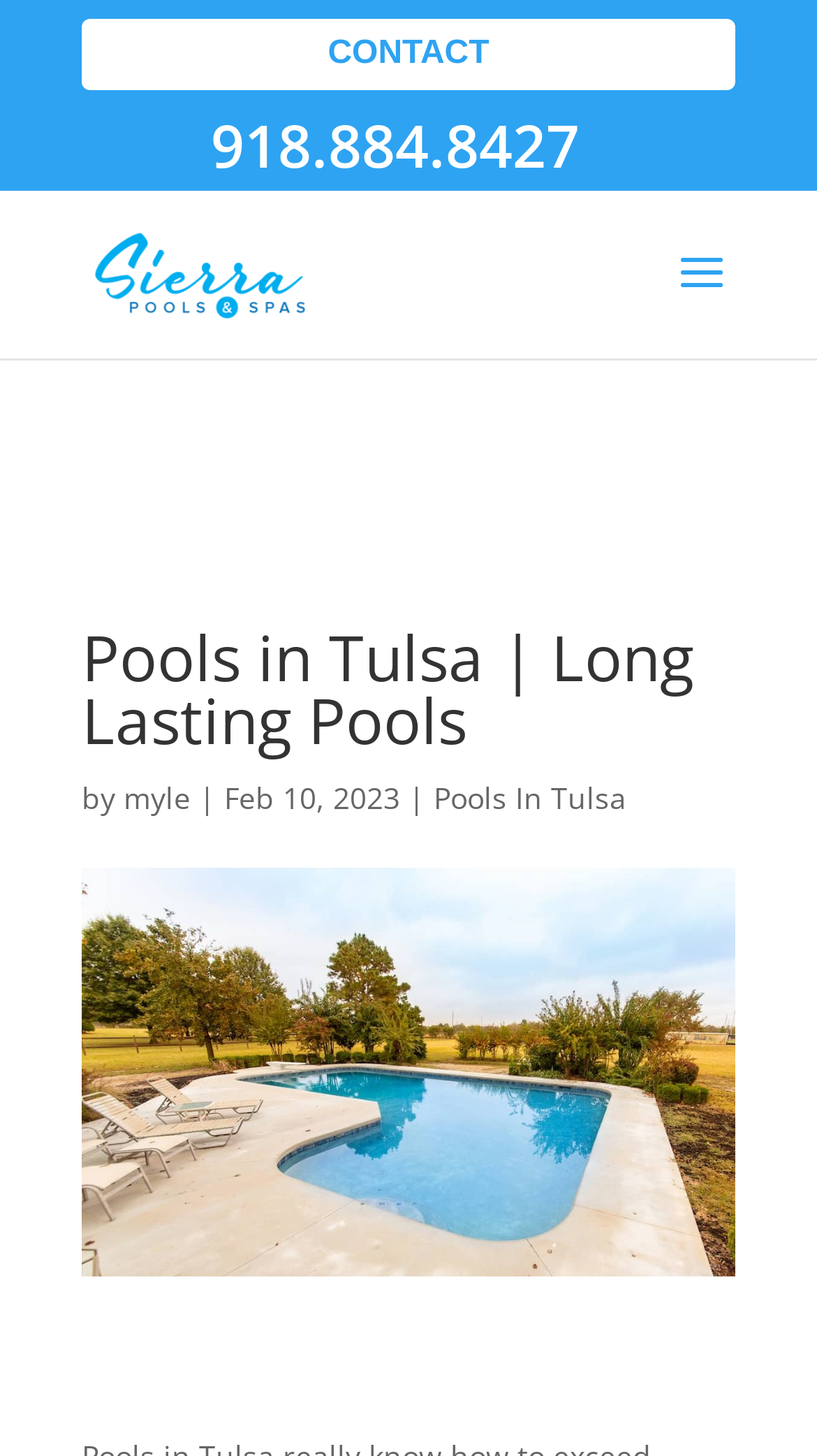What is the name of the company?
Please provide a single word or phrase as your answer based on the screenshot.

Sierra Pools